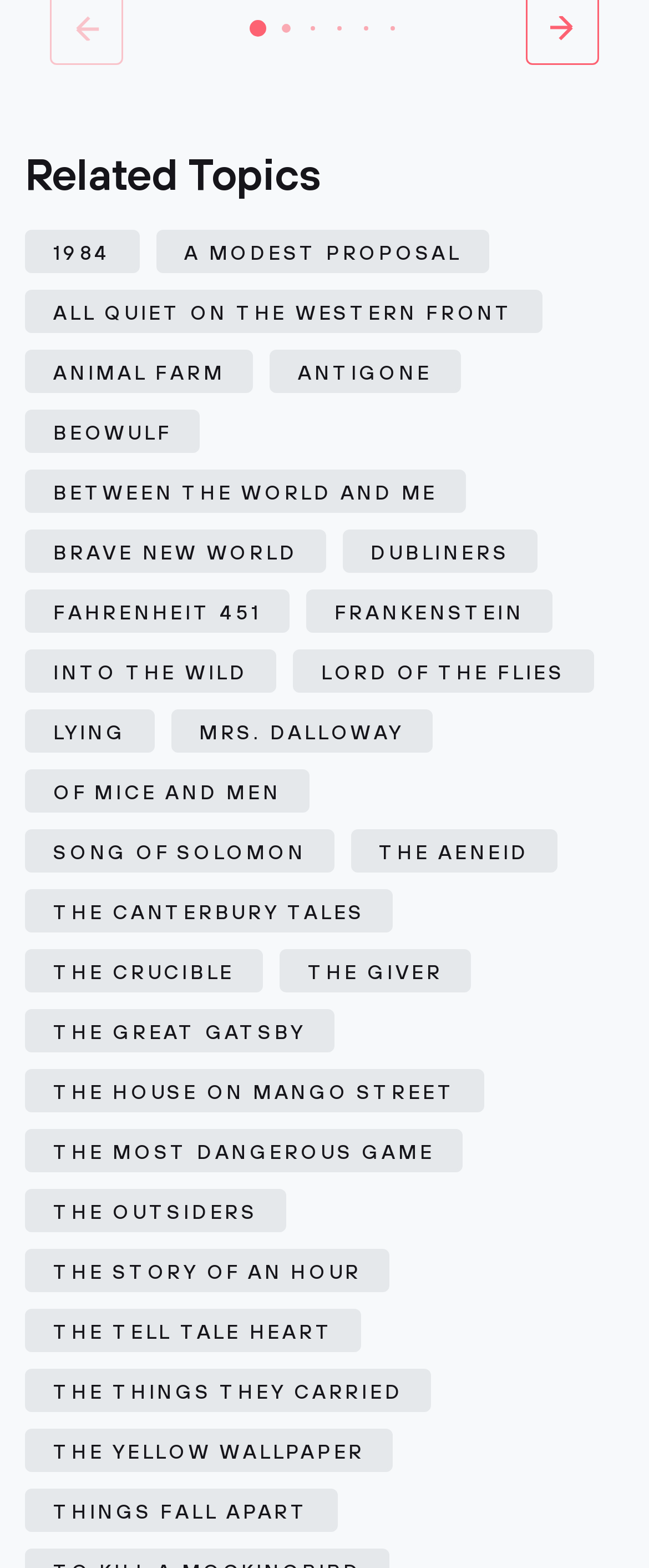What is the title of the section below the slide options?
Using the visual information, answer the question in a single word or phrase.

Related Topics